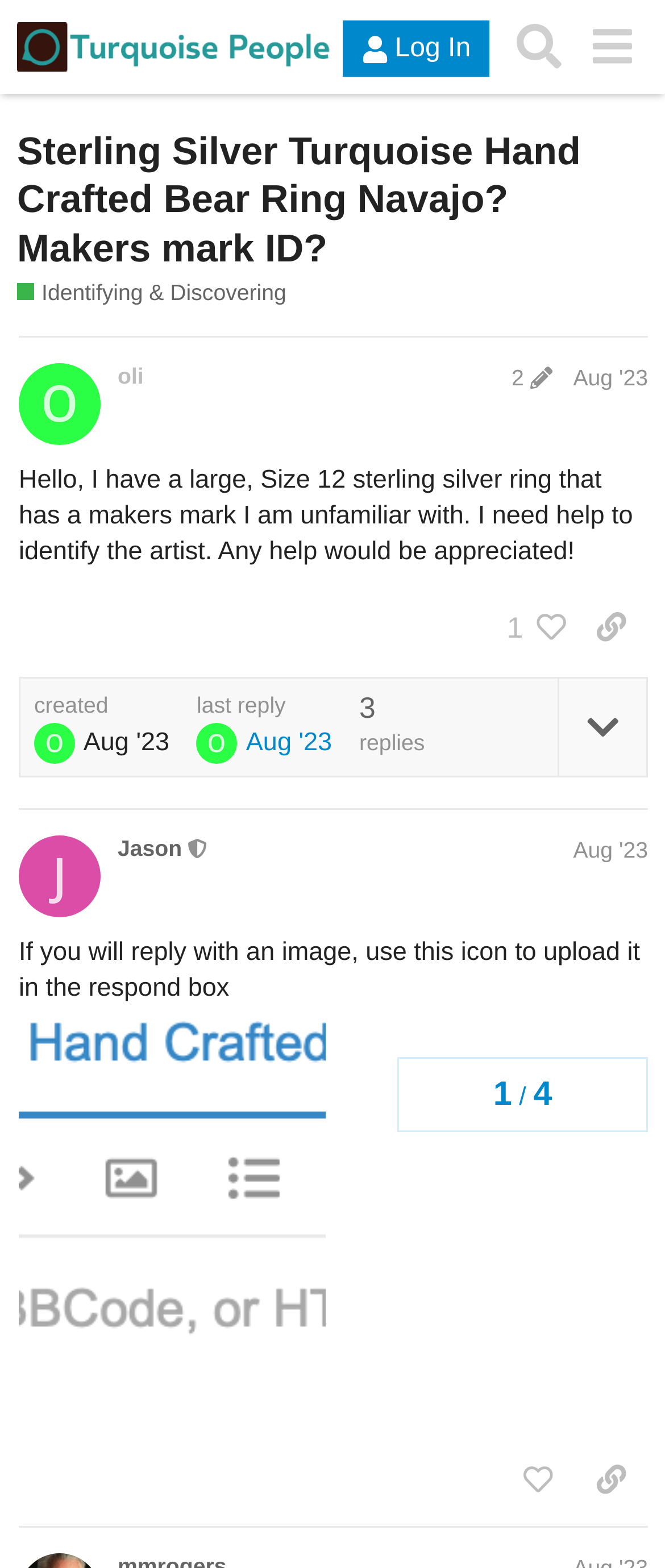Use a single word or phrase to answer the following:
How many people liked the first post?

1 person